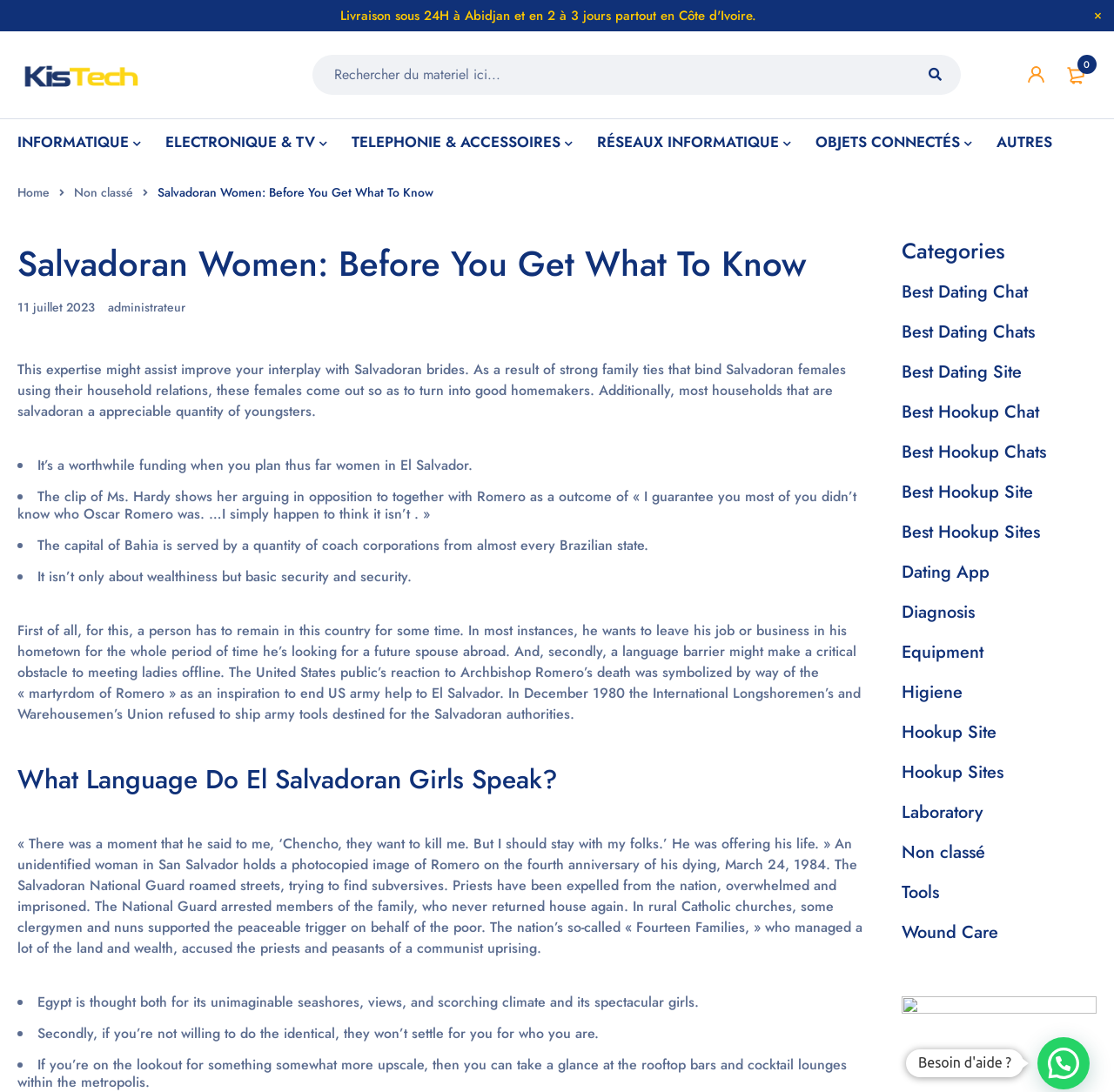Extract the main headline from the webpage and generate its text.

Salvadoran Women: Before You Get What To Know